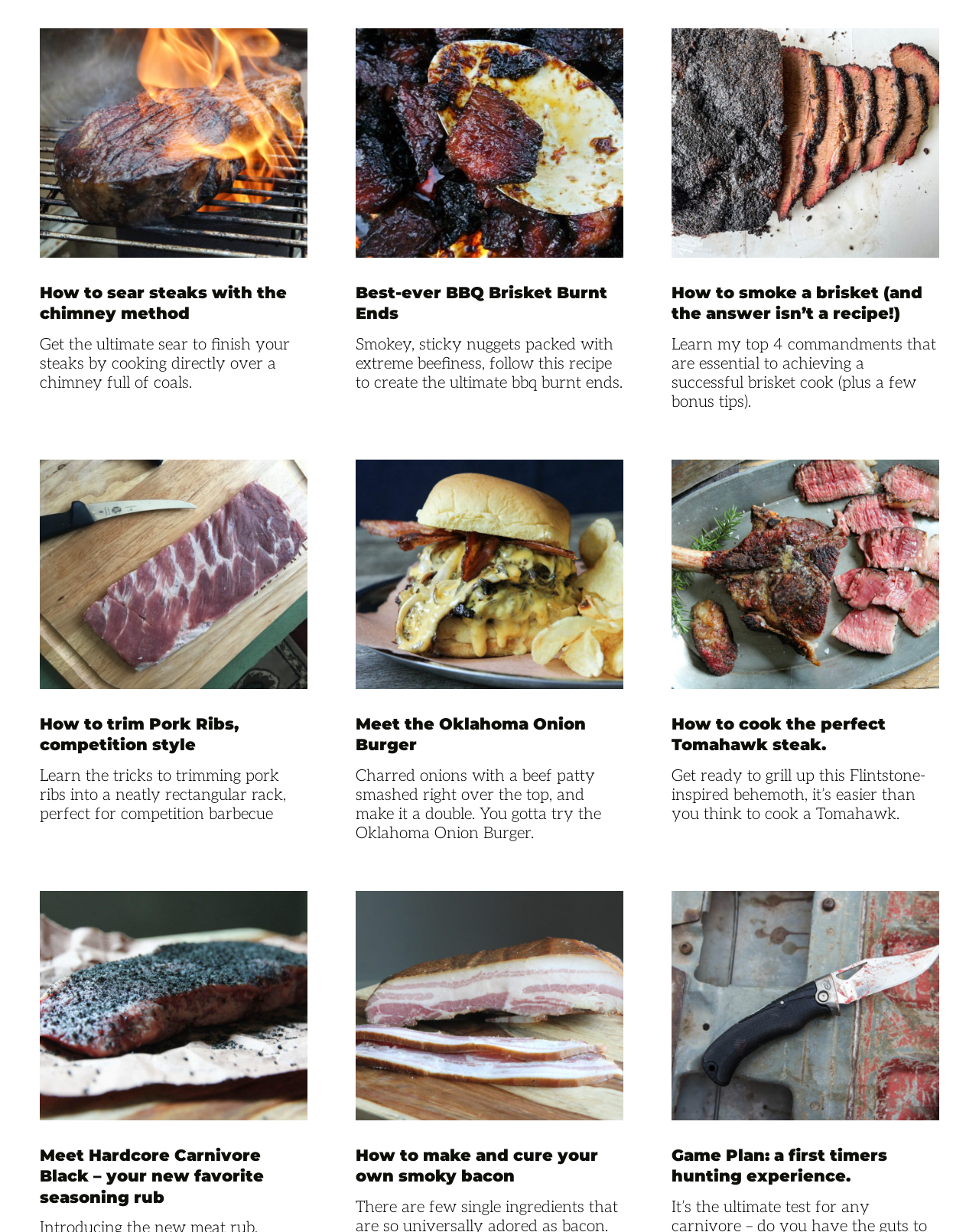Please determine the bounding box coordinates of the element to click on in order to accomplish the following task: "Toggle menu". Ensure the coordinates are four float numbers ranging from 0 to 1, i.e., [left, top, right, bottom].

None